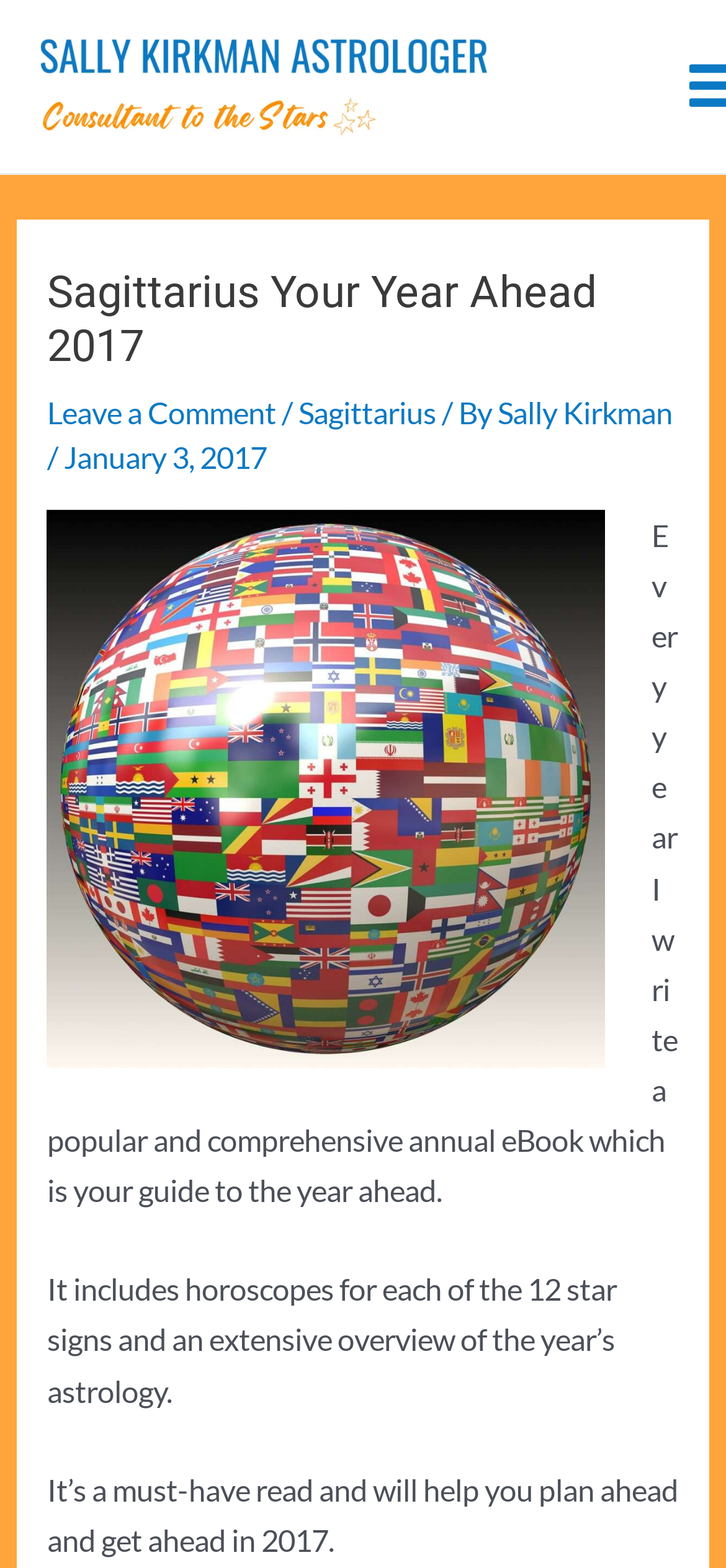Give a one-word or short phrase answer to this question: 
What is the topic of the eBook?

Horoscopes and astrology